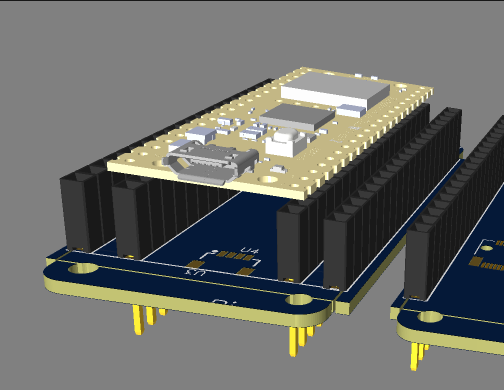Provide a thorough description of what you see in the image.

The image showcases an intricate design of a circuit board assembly, prominently featuring a microcontroller unit situated atop a base board. The microcontroller board is equipped with several integrated circuits and connectors, highlighted by a USB interface, which is essential for programming and communication. 

Surrounding this board are multiple vertical pins, which are likely designed for GPIO (General Purpose Input/Output) connections, allowing for versatile interfacing with additional components. The bottom section of the image reveals another circuit board, suggesting a modular design that could support various extensions or peripherals. This setup could be utilized in a range of applications, from prototyping to education in electronics and embedded systems. The overall aesthetic indicates a modern approach to electronic design, emphasizing functionality along with structured organization.